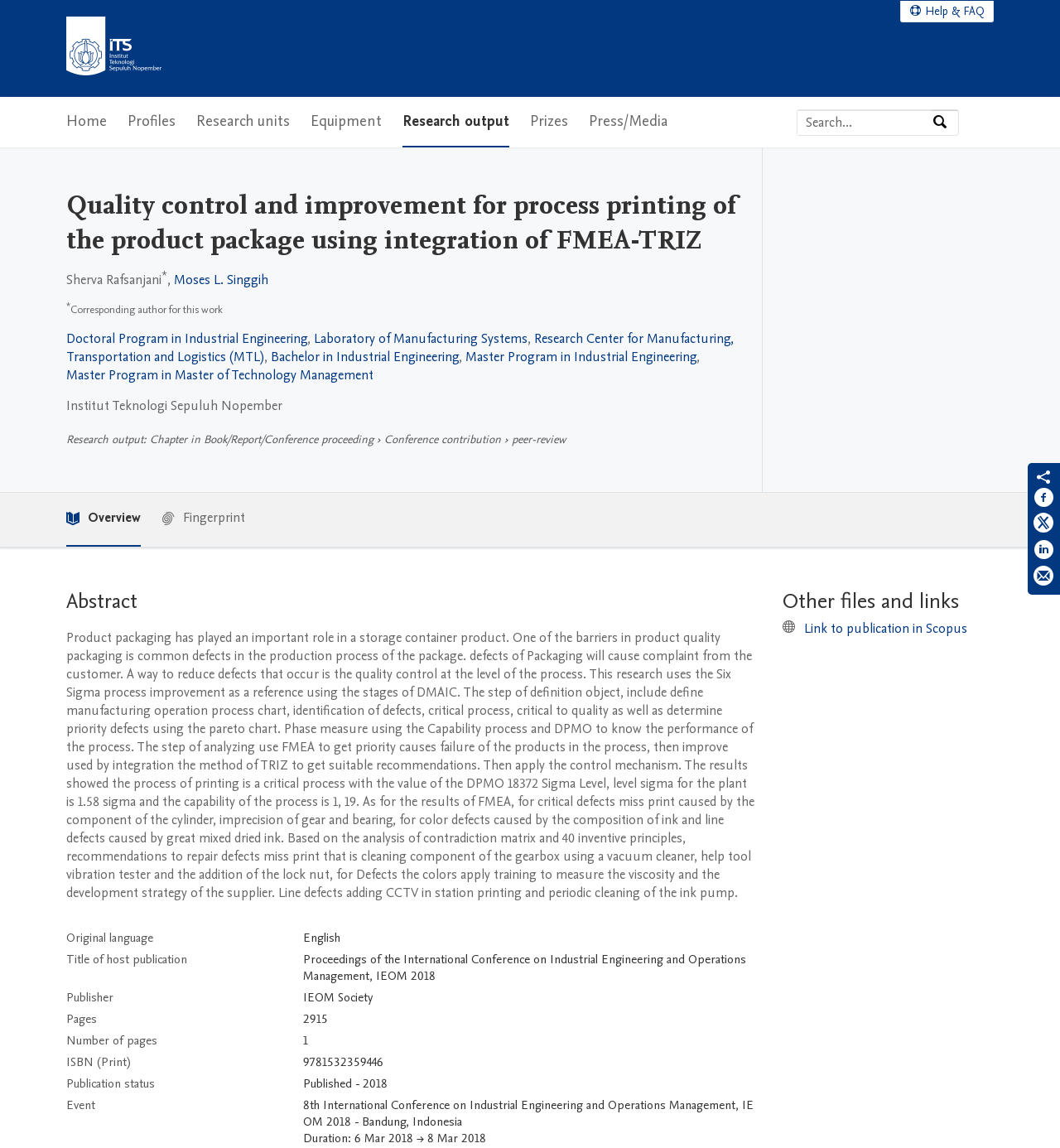Identify the bounding box coordinates of the section that should be clicked to achieve the task described: "Read more about Are You Waking Up Yet? The 4 Elements of Flow State and Why it is Important for Spiritual Growth".

None